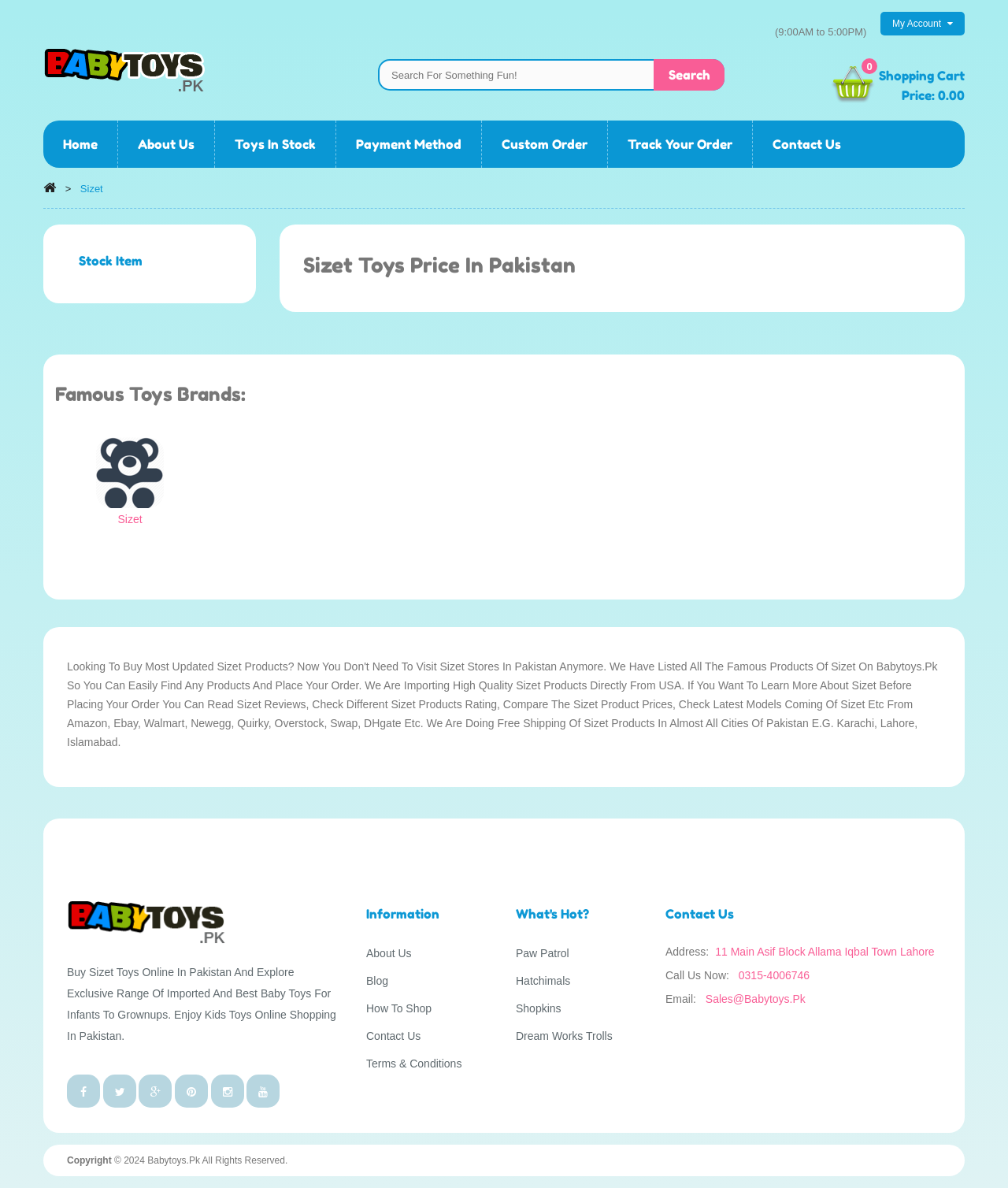Offer an extensive depiction of the webpage and its key elements.

This webpage is an online shopping platform for Sizet baby and kids toys in Pakistan. At the top, there is a navigation menu with links to "Home", "About Us", "Toys In Stock", "Payment Method", "Custom Order", "Track Your Order", and "Contact Us". Next to the navigation menu, there is a logo with the text "Sizet" and an icon.

Below the navigation menu, there are three headings: "Stock Item", "Sizet Toys Price In Pakistan", and "Famous Toys Brands:". The "Famous Toys Brands:" section has a link to "Sizet Sizet" with an accompanying image.

In the main content area, there is a brief introduction to the website, stating that it offers exclusive range of imported and best baby toys for infants to grownups. Below this introduction, there are social media links and a logo image.

On the right side of the page, there are three sections: "Information", "What's Hot?", and "Contact Us". The "Information" section has links to "About Us", "Blog", "How To Shop", "Contact Us", and "Terms & Conditions". The "What's Hot?" section has links to popular toy brands such as "Paw Patrol", "Hatchimals", "Shopkins", and "Dream Works Trolls". The "Contact Us" section displays the address, phone number, and email address of the company.

At the bottom of the page, there is a copyright notice stating "© 2024 Babytoys.Pk All Rights Reserved."